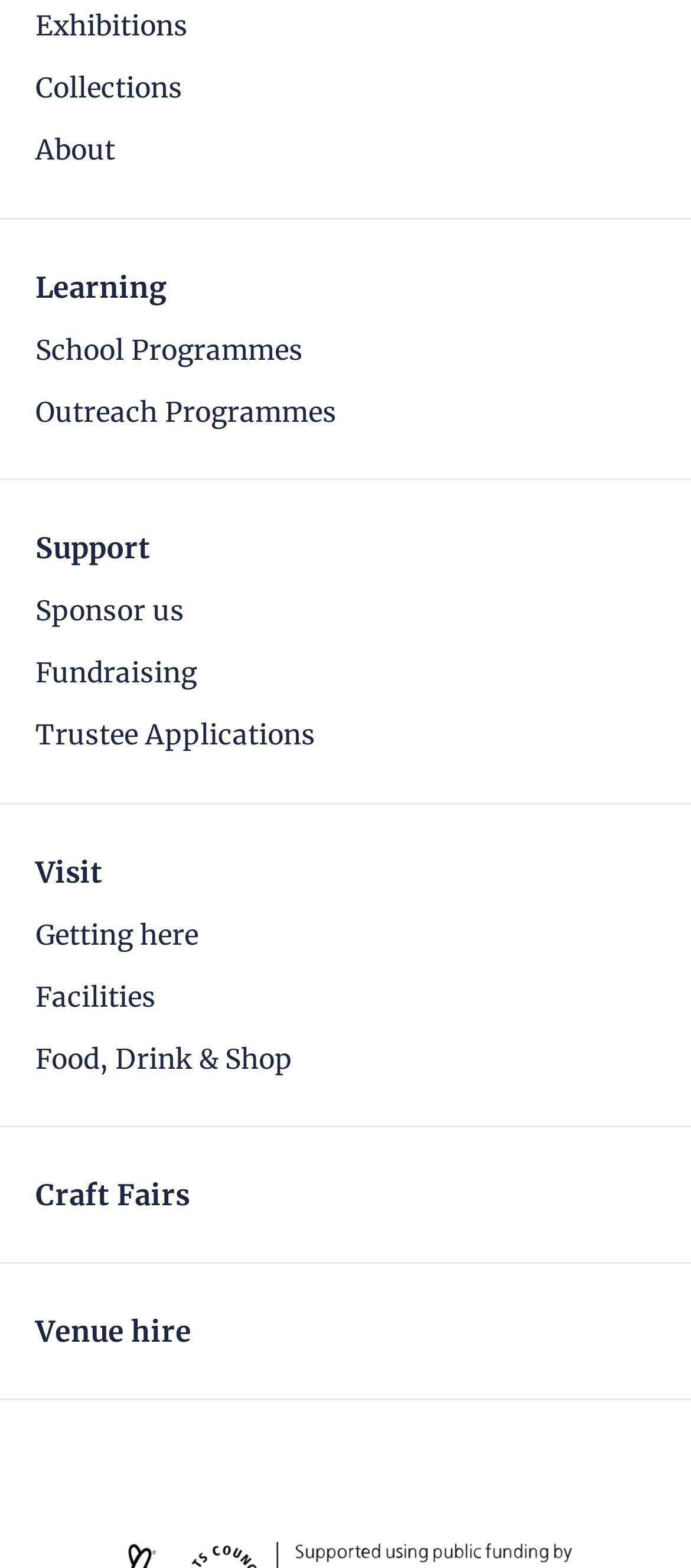Please determine the bounding box coordinates, formatted as (top-left x, top-left y, bottom-right x, bottom-right y), with all values as floating point numbers between 0 and 1. Identify the bounding box of the region described as: Learning

[0.051, 0.174, 0.949, 0.192]